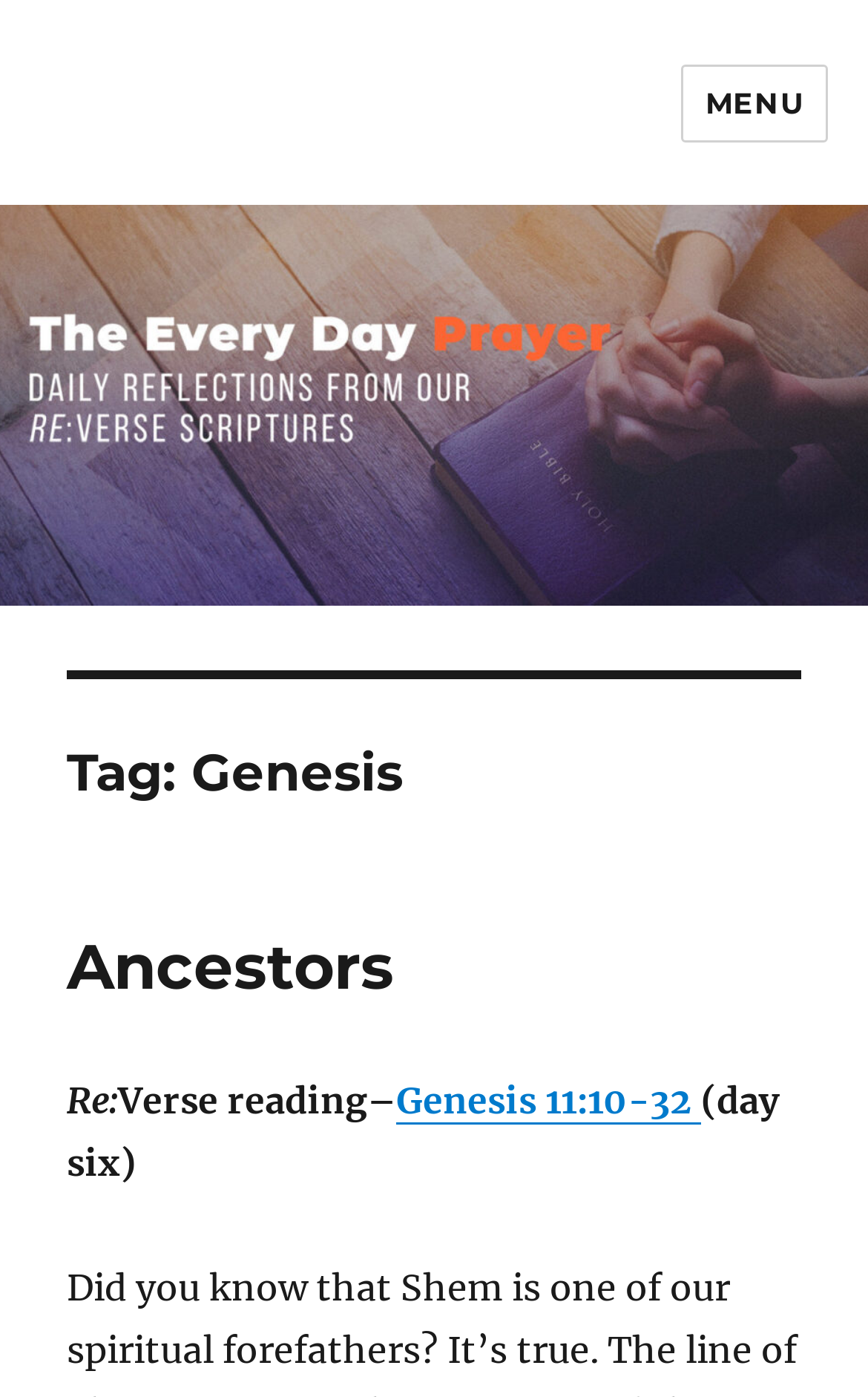Please provide a comprehensive answer to the question below using the information from the image: What is the purpose of the MENU button?

The MENU button is likely used for navigation purposes, as it controls site-navigation and social-navigation, allowing users to access different parts of the website.